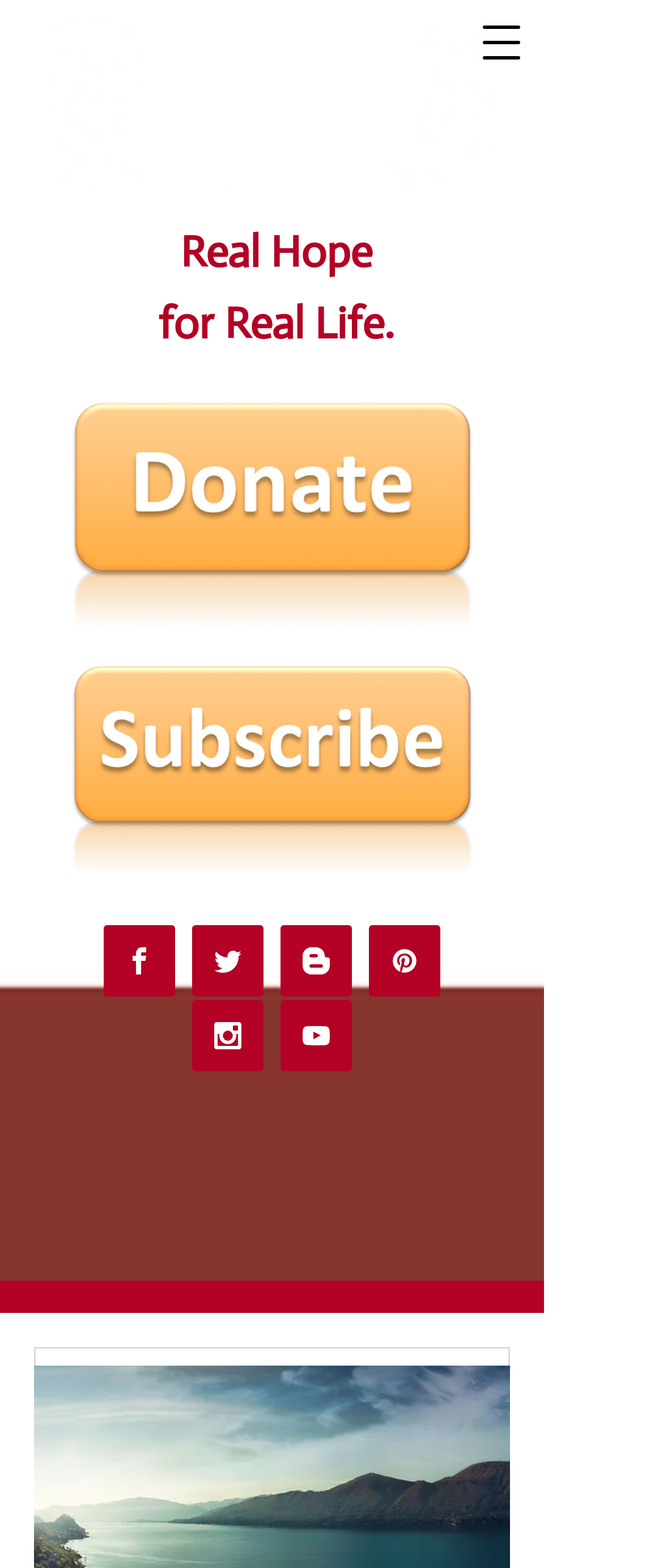What is the second part of the slogan?
Examine the screenshot and reply with a single word or phrase.

for Real Life